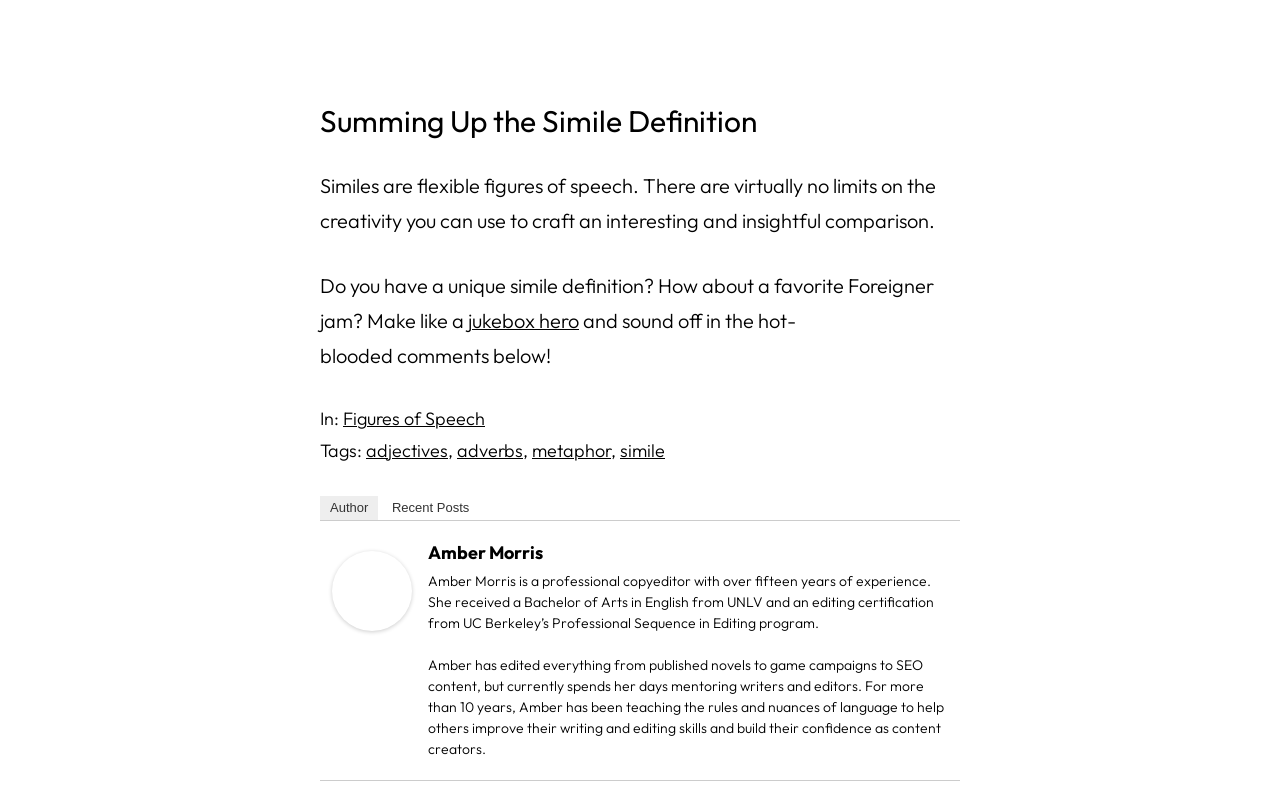What is the name of the figure of speech mentioned in the article?
Refer to the screenshot and deliver a thorough answer to the question presented.

The article mentions 'Similes are flexible figures of speech...' and also provides a link to 'simile' in the tags section, indicating that simile is a figure of speech.